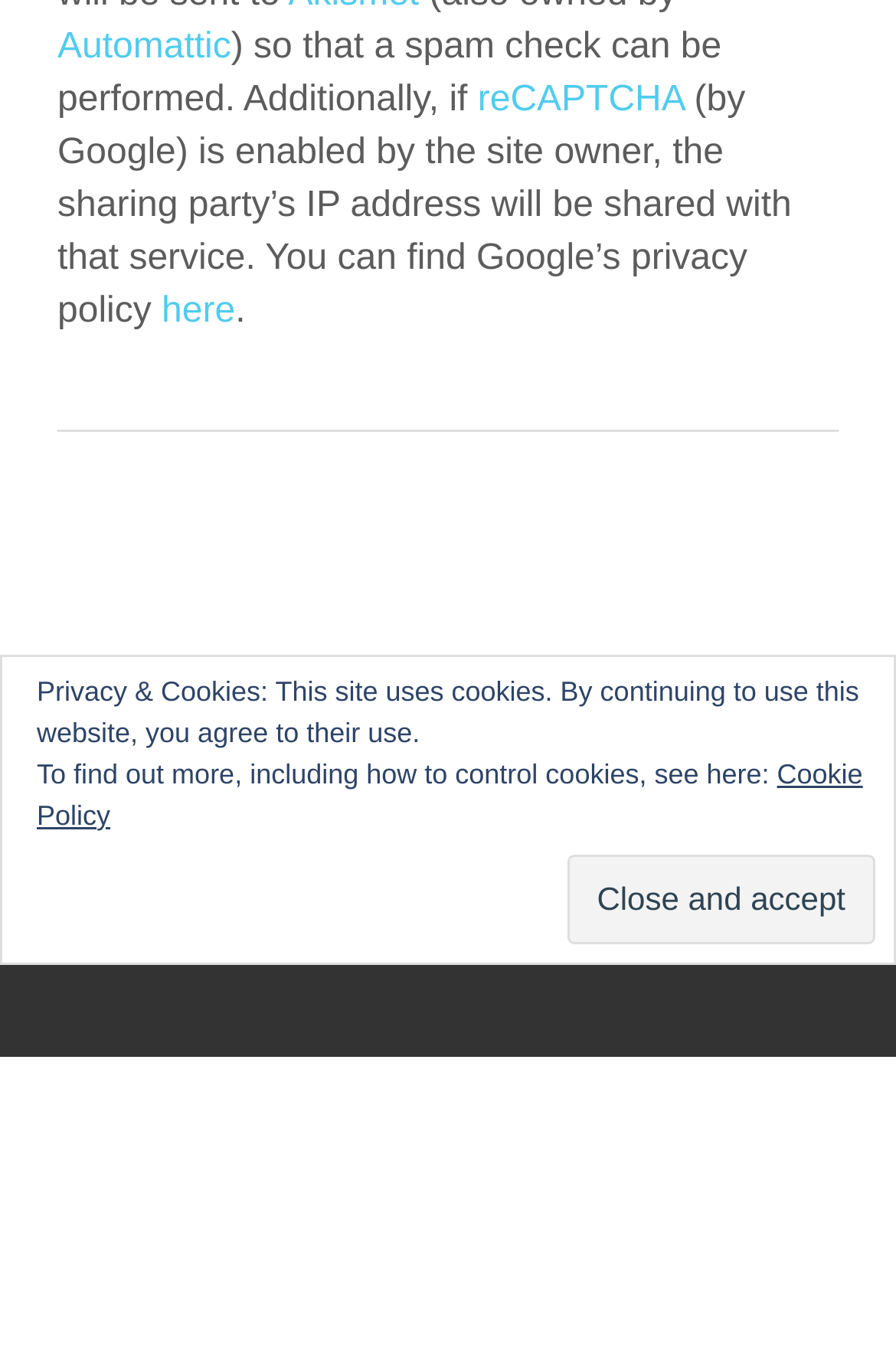Locate the bounding box coordinates of the area that needs to be clicked to fulfill the following instruction: "Click on Automattic". The coordinates should be in the format of four float numbers between 0 and 1, namely [left, top, right, bottom].

[0.064, 0.02, 0.258, 0.049]